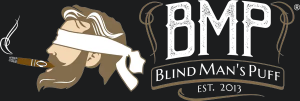Provide a thorough description of the image presented.

The image features the logo of "Blind Man's Puff," prominently displaying the stylized initials "BMP." The logo includes an artistic representation of a man with a blindfold, smoking a cigar, which effectively conveys the brand's identity focused on cigar reviews and culture. The text below the initials states "Blind Man's Puff" and "EST. 2013," indicating the establishment year, reinforcing the brand’s authenticity and heritage in the cigar community. The dark background enhances the visual appeal of the logo, making it a striking and memorable emblem for cigar enthusiasts.